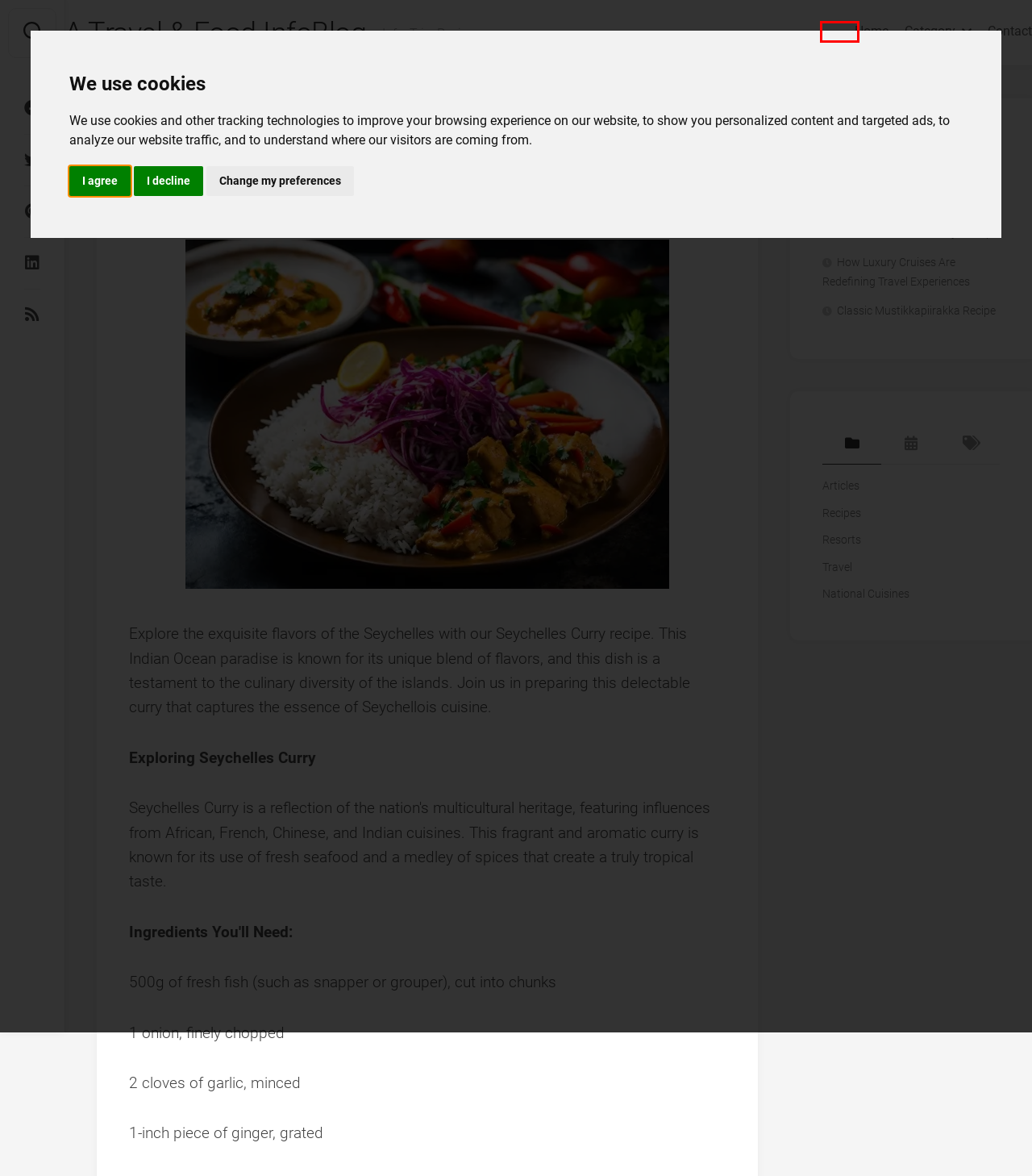Examine the screenshot of the webpage, noting the red bounding box around a UI element. Pick the webpage description that best matches the new page after the element in the red bounding box is clicked. Here are the candidates:
A. Classic Mustikkapiirakka Recipe - A Travel & Food InfoBlog
B. Articles - A Travel & Food InfoBlog
C. A Travel & Food InfoBlog
D. Contact - A Travel & Food InfoBlog
E. A Travel & Food InfoBlog - Info, Trip, Recipes
F. Profile for:  Traveler - A Travel & Food InfoBlog
G. National Cuisines - A Travel & Food InfoBlog
H. Traditional Poronkäristys Recipe - A Travel & Food InfoBlog

E